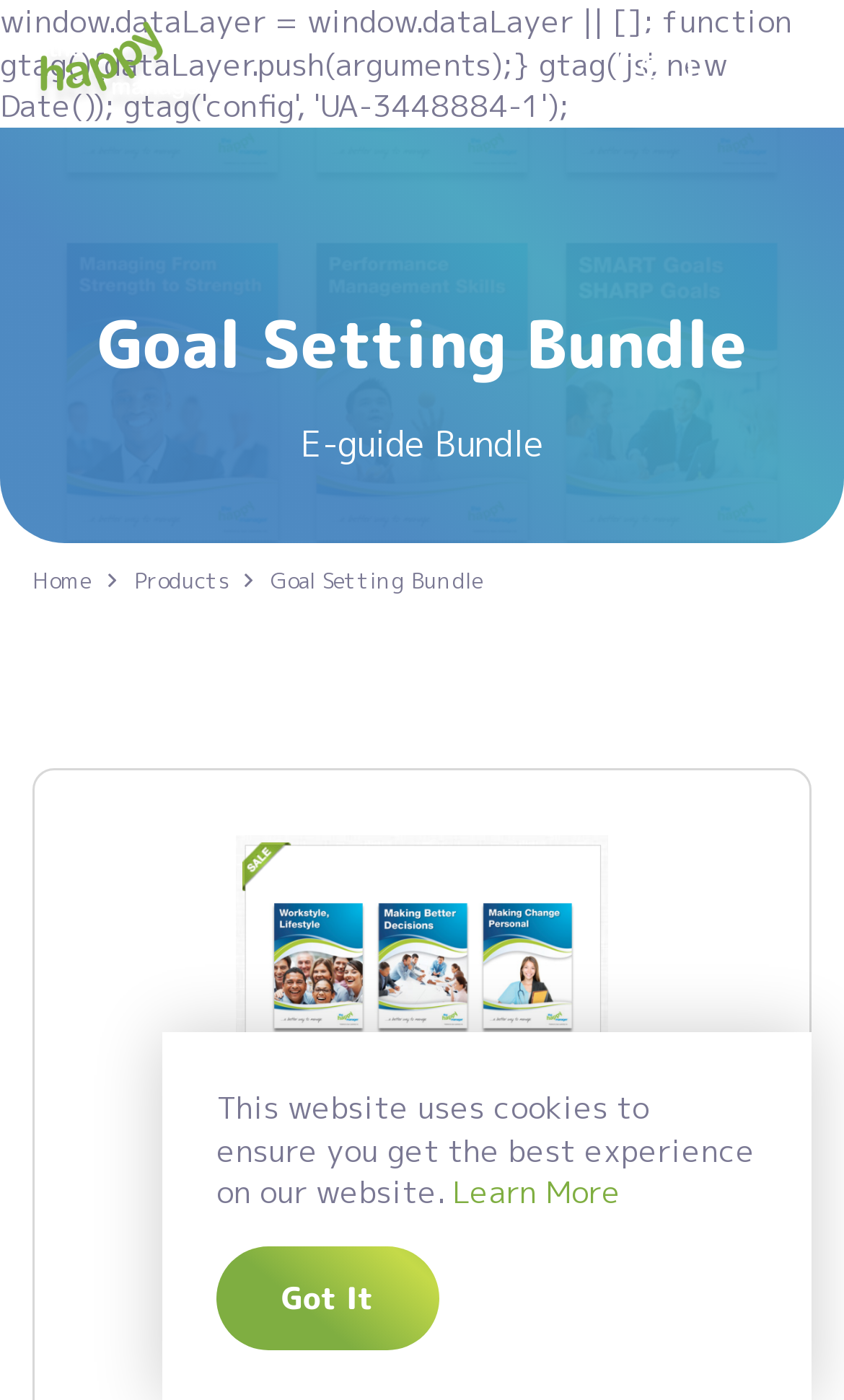Answer the question using only a single word or phrase: 
What is the type of the 'MENU' element?

link